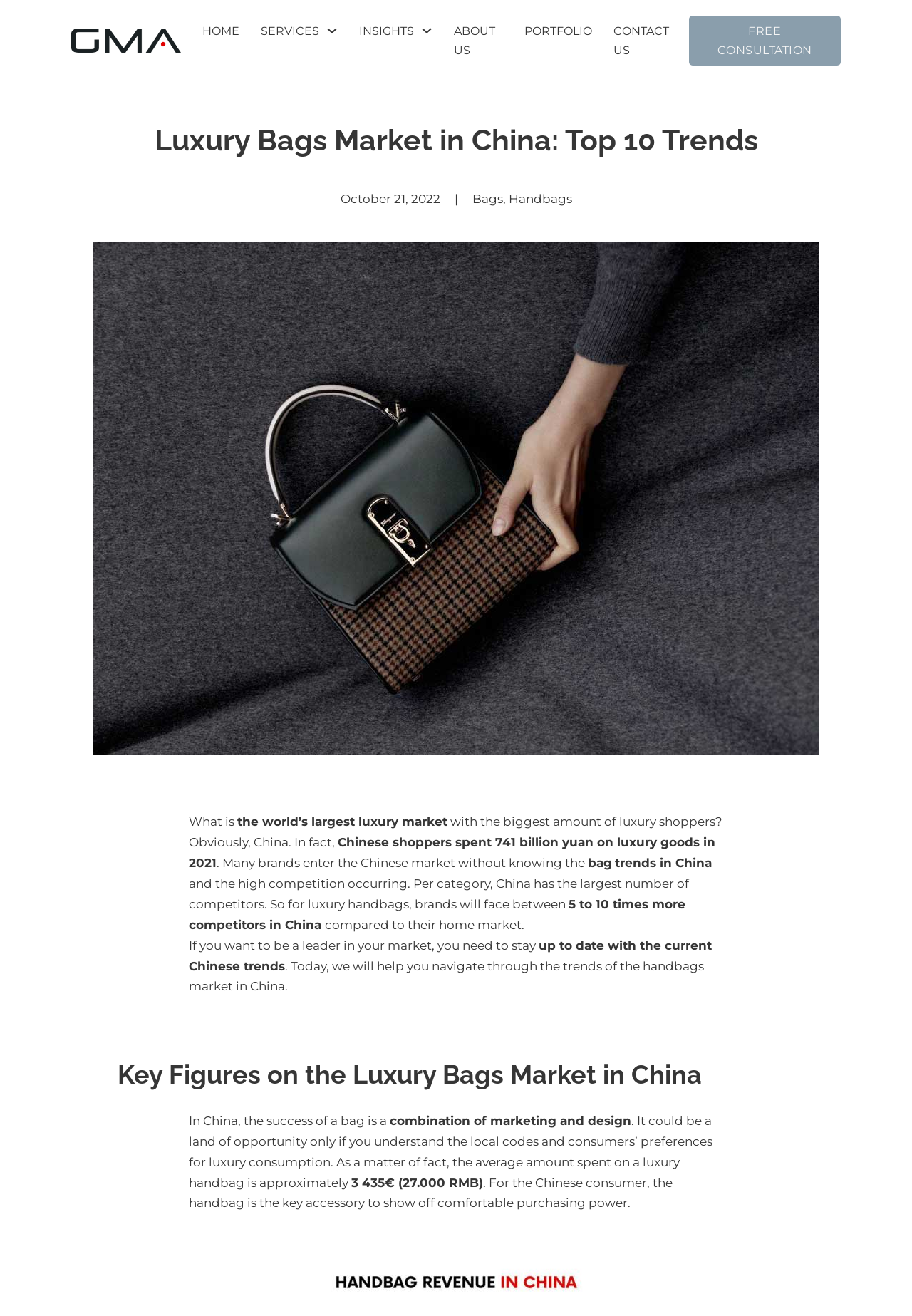What is the average amount spent on a luxury handbag?
Based on the screenshot, provide your answer in one word or phrase.

3 435€ (27.000 RMB)